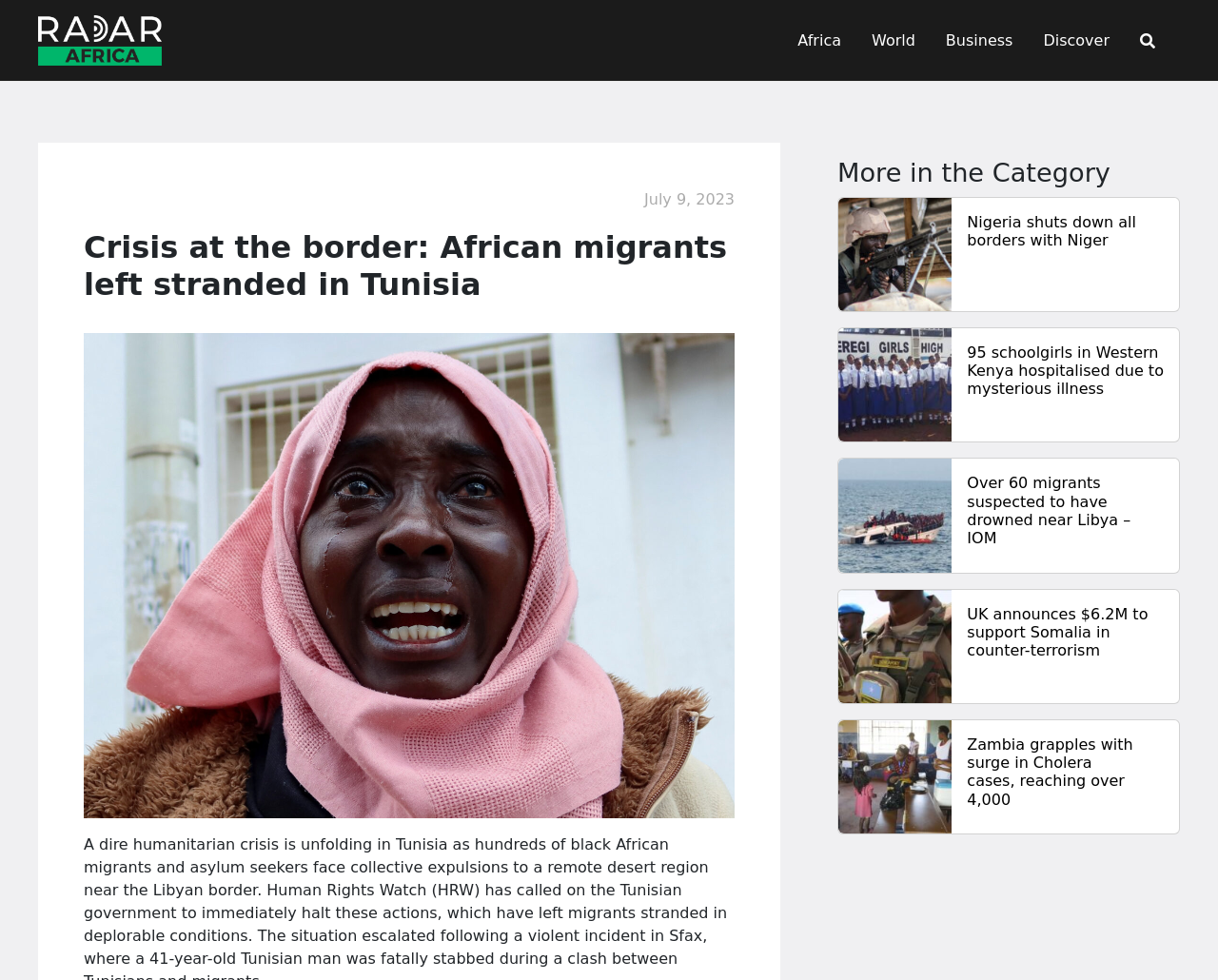Please determine the bounding box coordinates of the clickable area required to carry out the following instruction: "View the 'Nigeria shuts down all borders with Niger' news". The coordinates must be four float numbers between 0 and 1, represented as [left, top, right, bottom].

[0.794, 0.217, 0.933, 0.254]